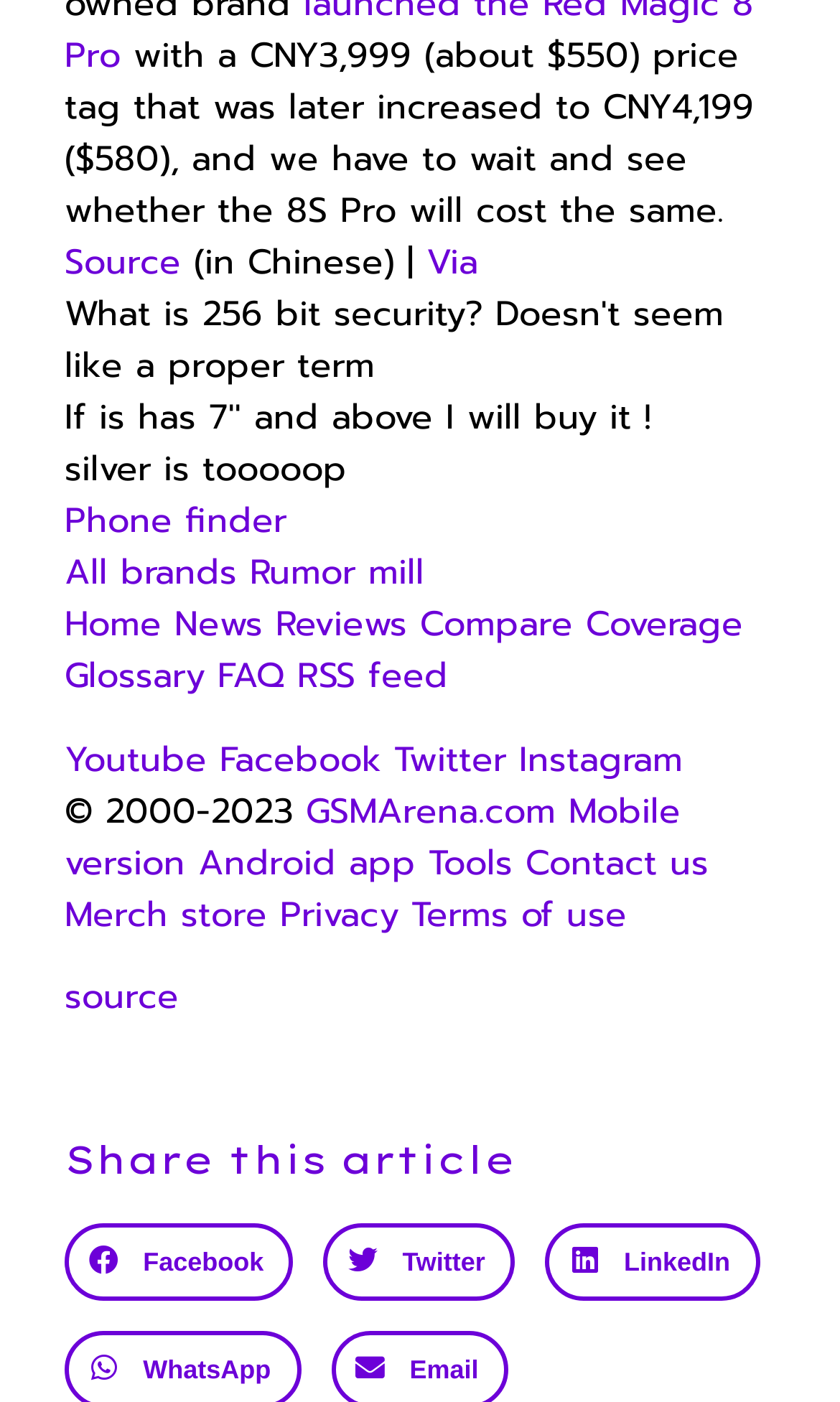Determine the bounding box coordinates of the clickable element necessary to fulfill the instruction: "Check the 'Terms of use'". Provide the coordinates as four float numbers within the 0 to 1 range, i.e., [left, top, right, bottom].

[0.49, 0.634, 0.746, 0.671]